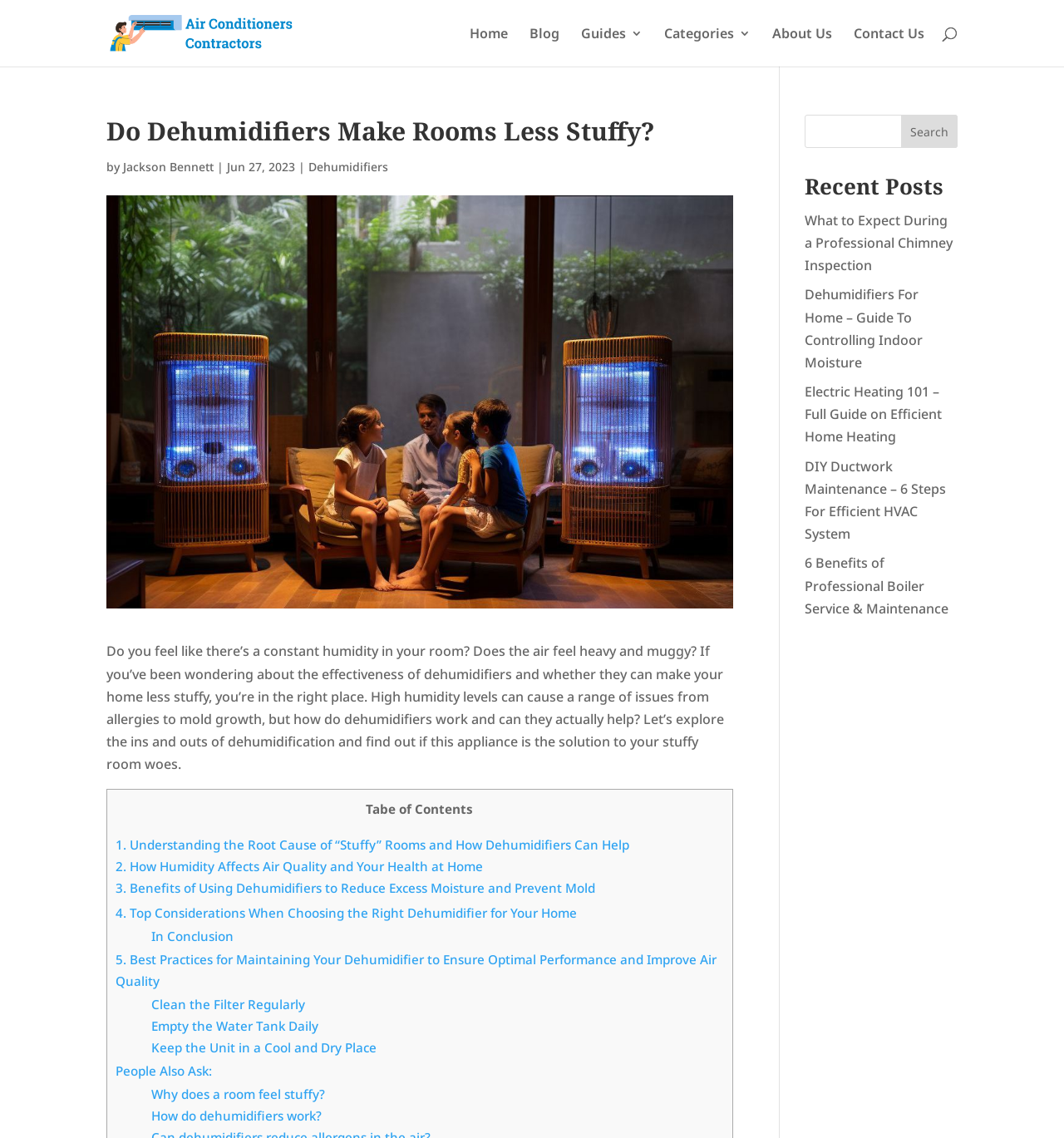Reply to the question with a single word or phrase:
How many sections are in the article?

6